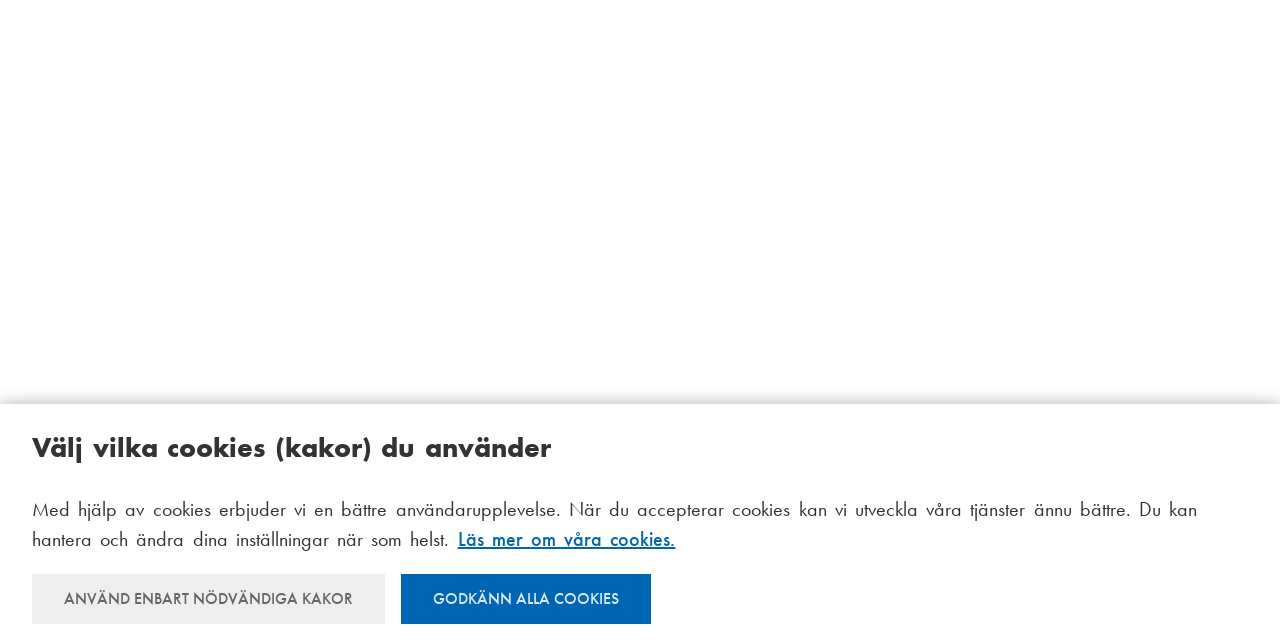Find the bounding box coordinates for the HTML element described in this sentence: "Använd enbart nödvändiga kakor". Provide the coordinates as four float numbers between 0 and 1, in the format [left, top, right, bottom].

[0.025, 0.896, 0.301, 0.975]